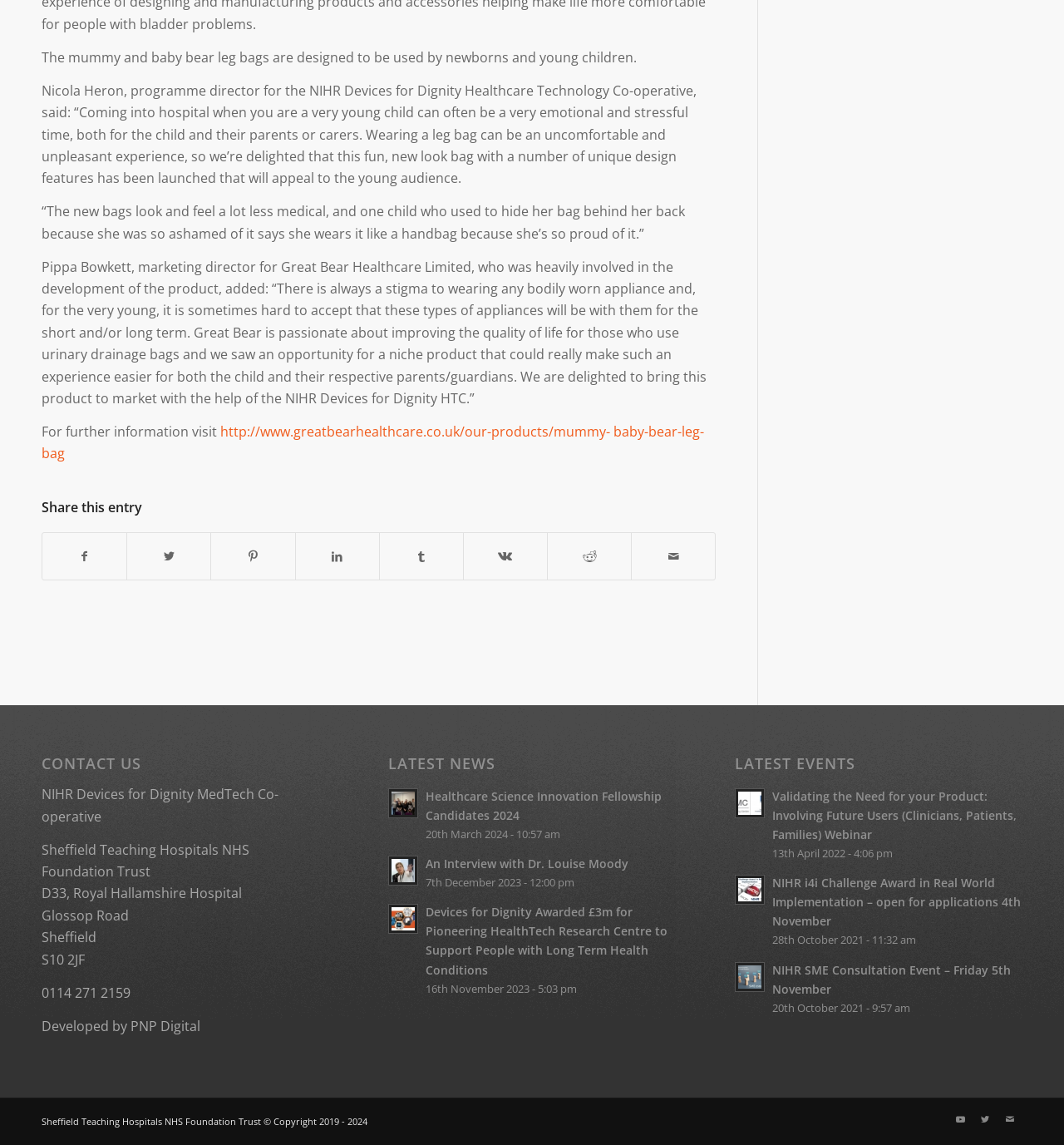What is the name of the company that developed the product?
Provide an in-depth and detailed answer to the question.

The third StaticText element mentions Pippa Bowkett, the marketing director for Great Bear Healthcare Limited, who was heavily involved in the development of the product.